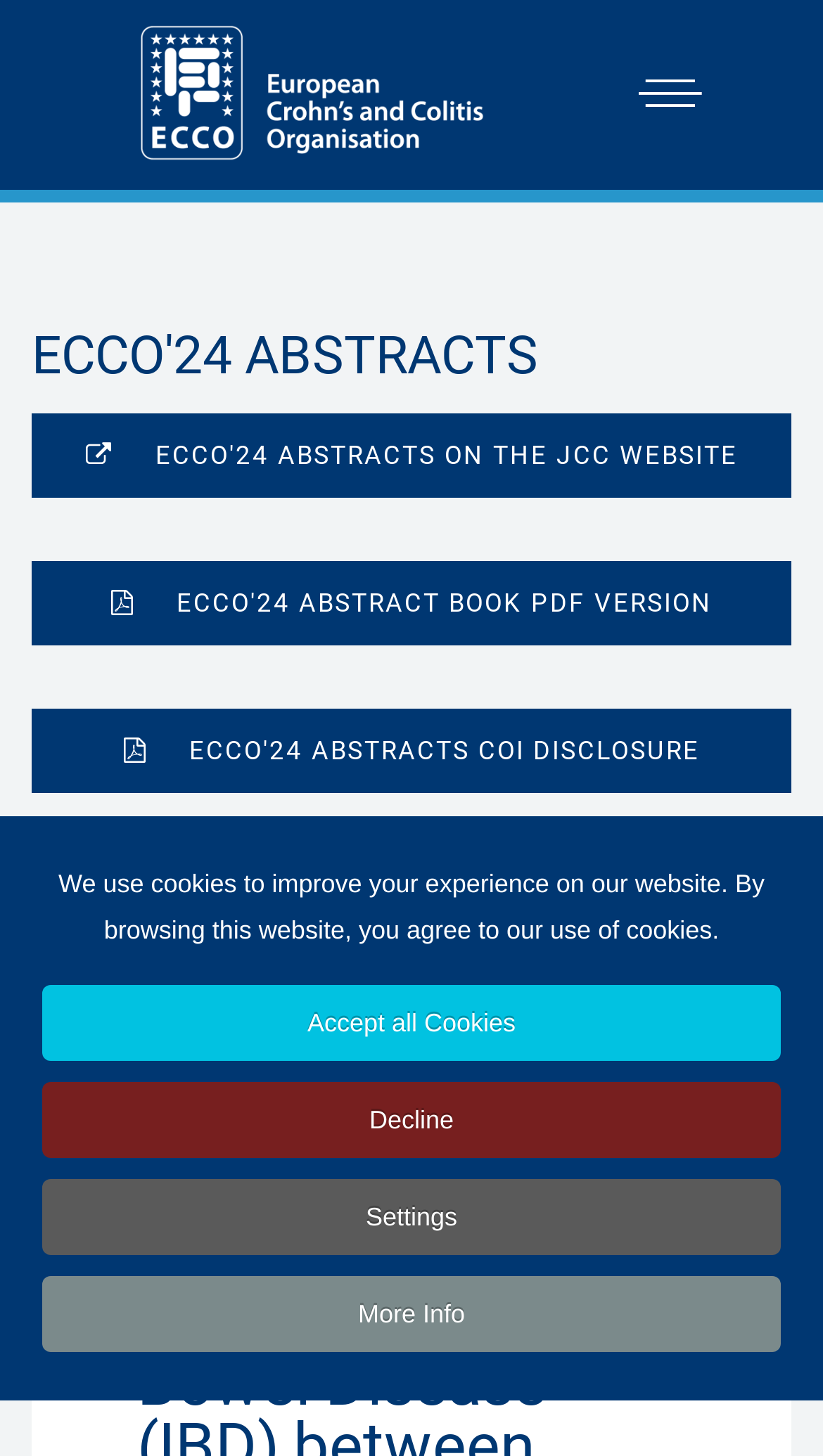Show the bounding box coordinates of the region that should be clicked to follow the instruction: "Download ECCO'24 abstract book PDF version."

[0.038, 0.385, 0.962, 0.443]